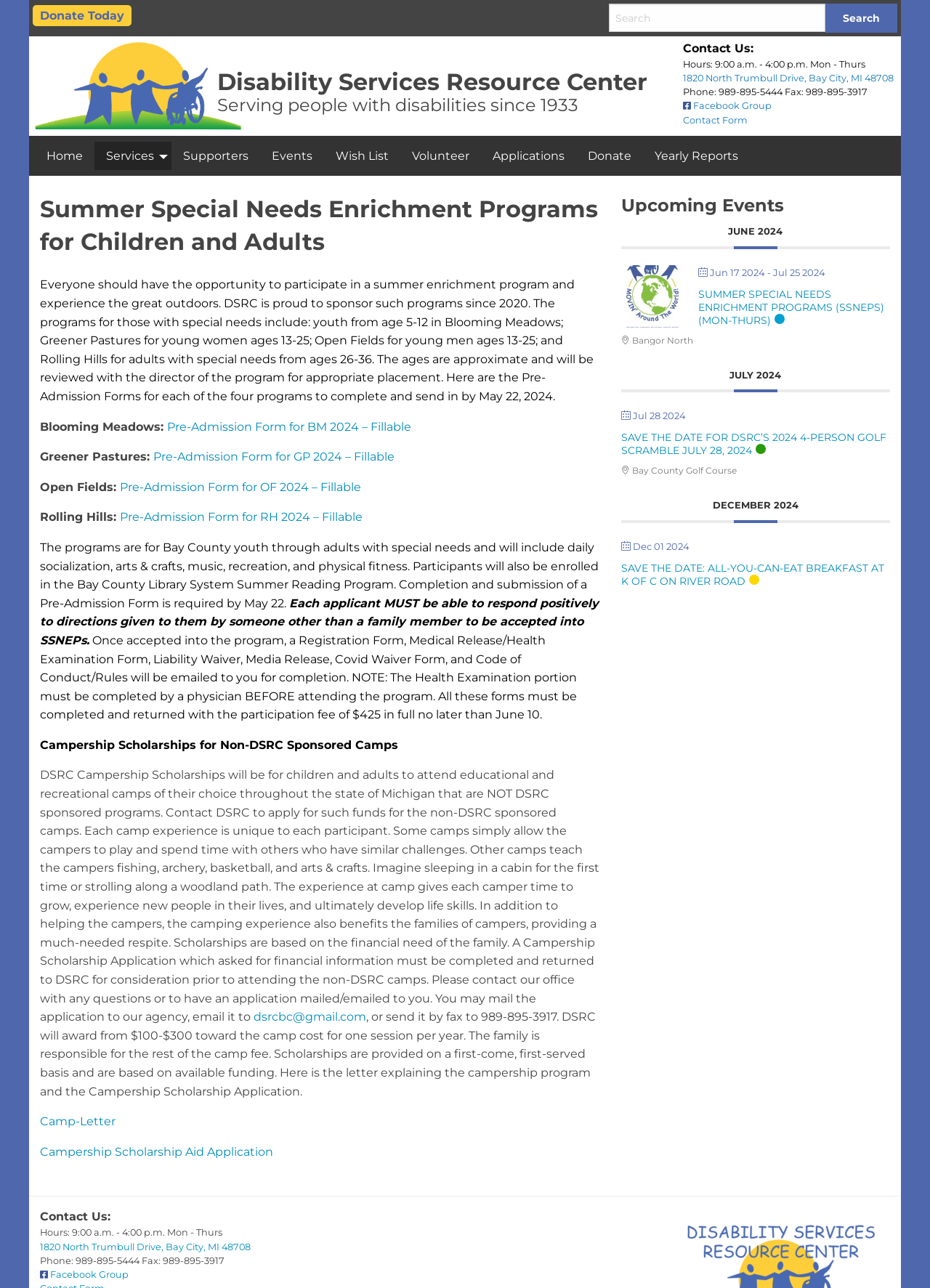What is the main title displayed on this webpage?

Summer Special Needs Enrichment Programs for Children and Adults